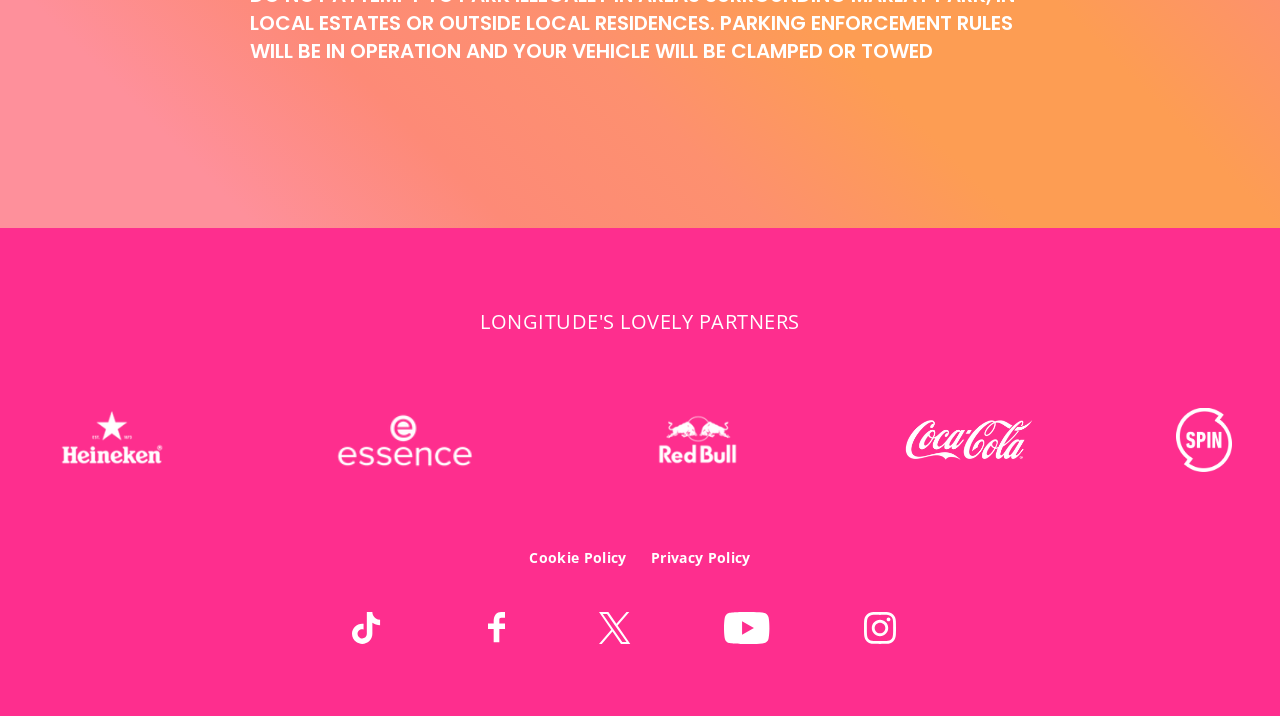What is the purpose of the links at the bottom of the webpage?
Provide a fully detailed and comprehensive answer to the question.

The links at the bottom of the webpage are labeled 'Cookie Policy' and 'Privacy Policy', suggesting that they provide information about the website's cookie usage and privacy policies.